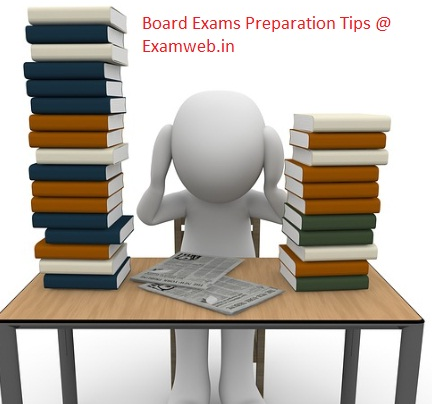What is the purpose of the image?
Using the information from the image, provide a comprehensive answer to the question.

The image effectively captures the challenges students face during exam preparation, emphasizing the importance of effective study habits and resources, as indicated by the text above the character.